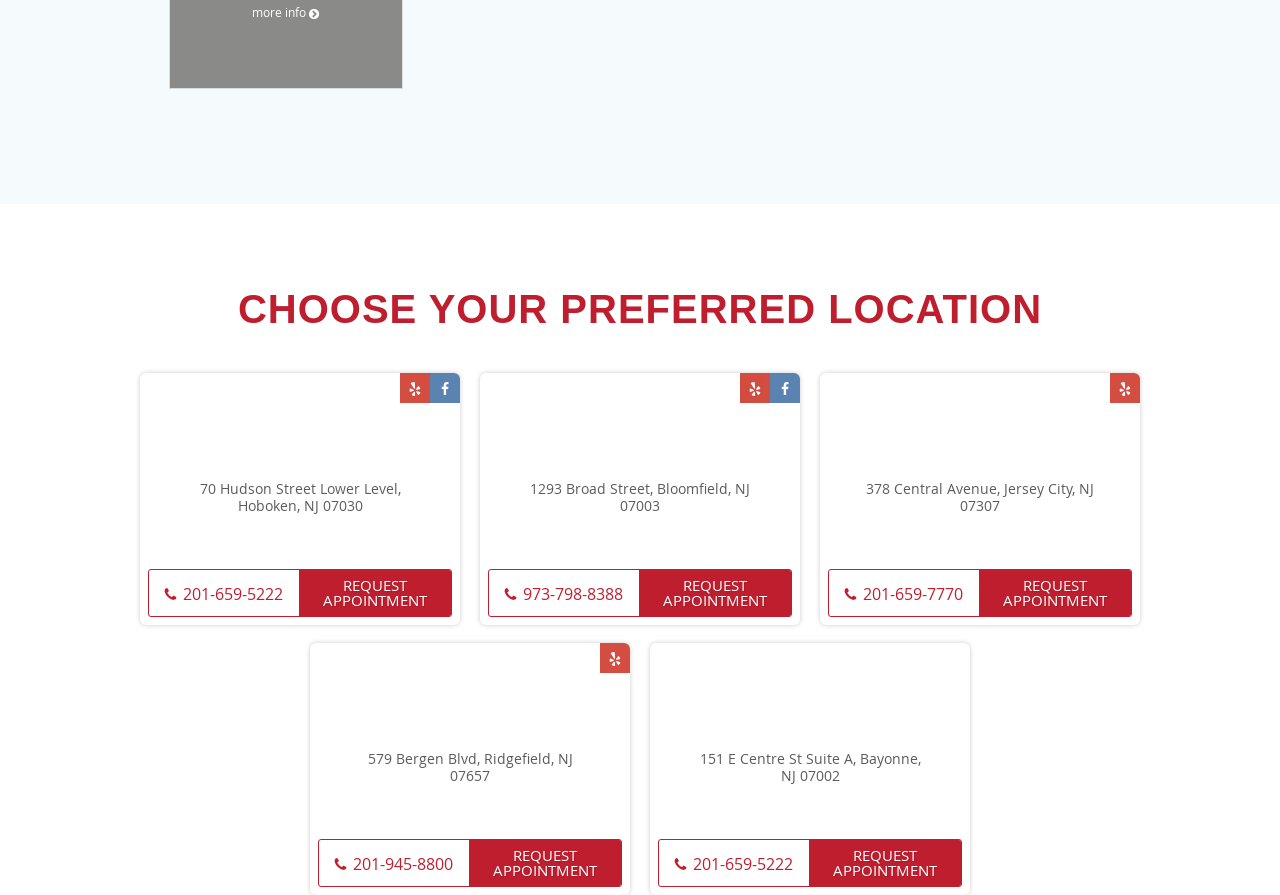Please find the bounding box coordinates of the element that needs to be clicked to perform the following instruction: "View Facebook page". The bounding box coordinates should be four float numbers between 0 and 1, represented as [left, top, right, bottom].

[0.336, 0.417, 0.359, 0.451]